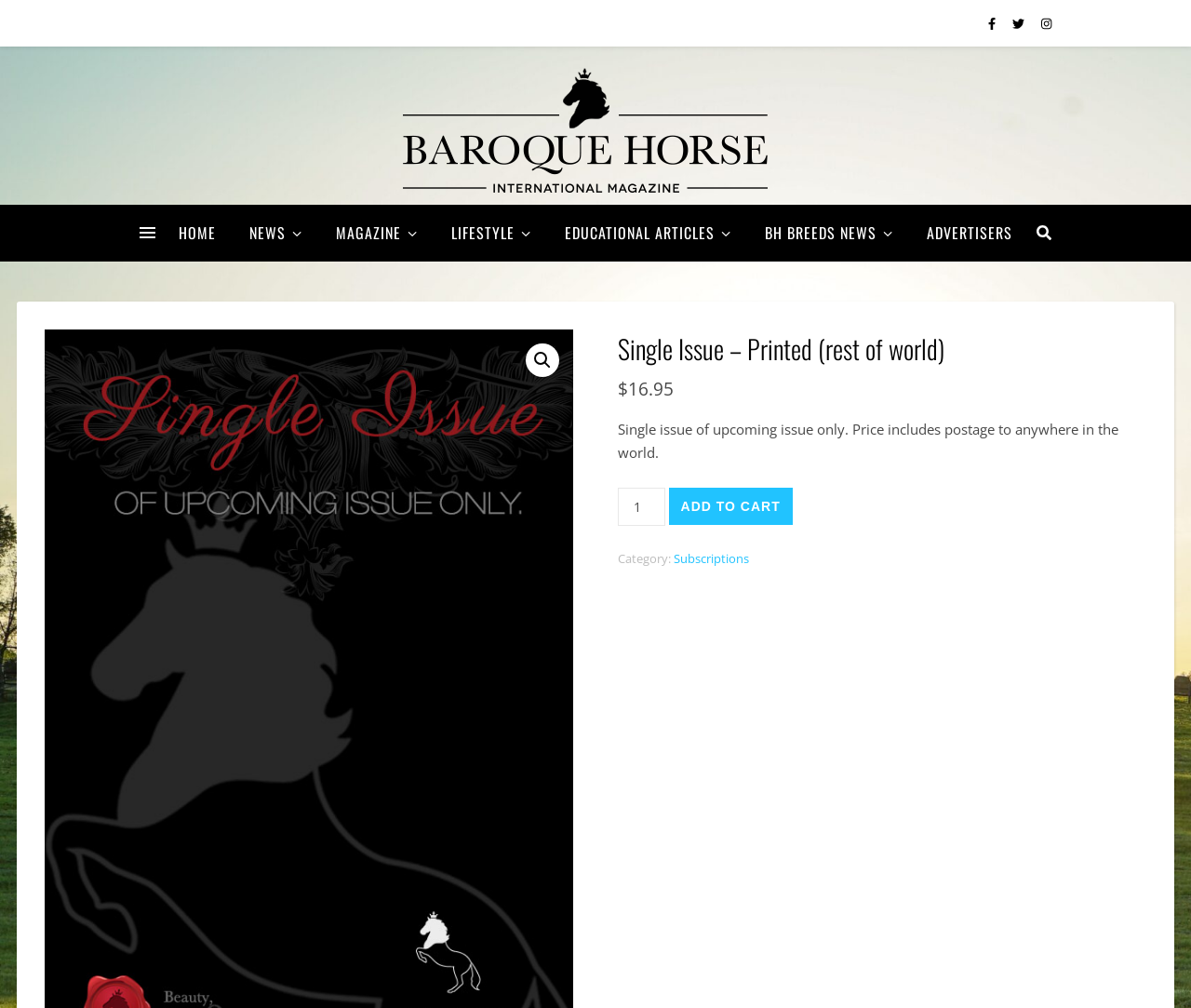Please answer the following question using a single word or phrase: 
What is the minimum quantity of single issues that can be ordered?

1